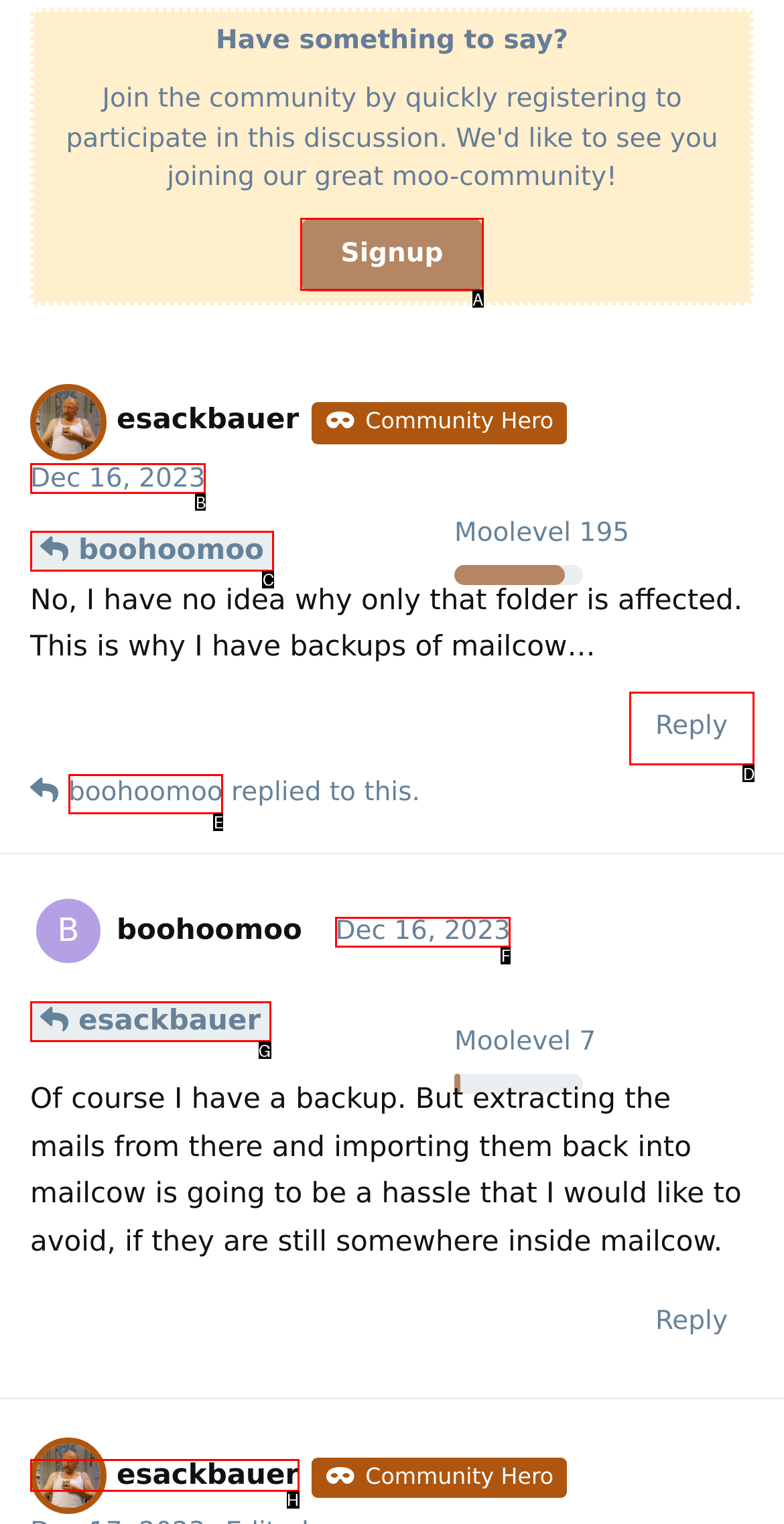Select the HTML element that needs to be clicked to carry out the task: Click the Search button
Provide the letter of the correct option.

None